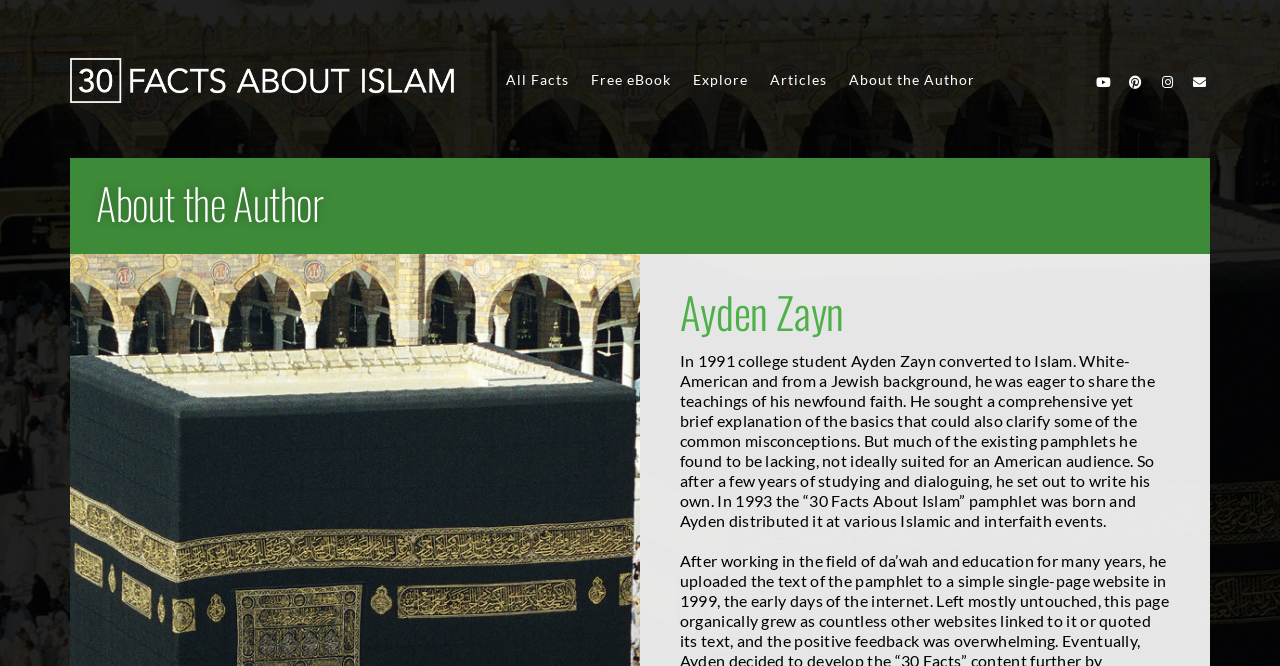What is the author's name?
Based on the screenshot, answer the question with a single word or phrase.

Ayden Zayn